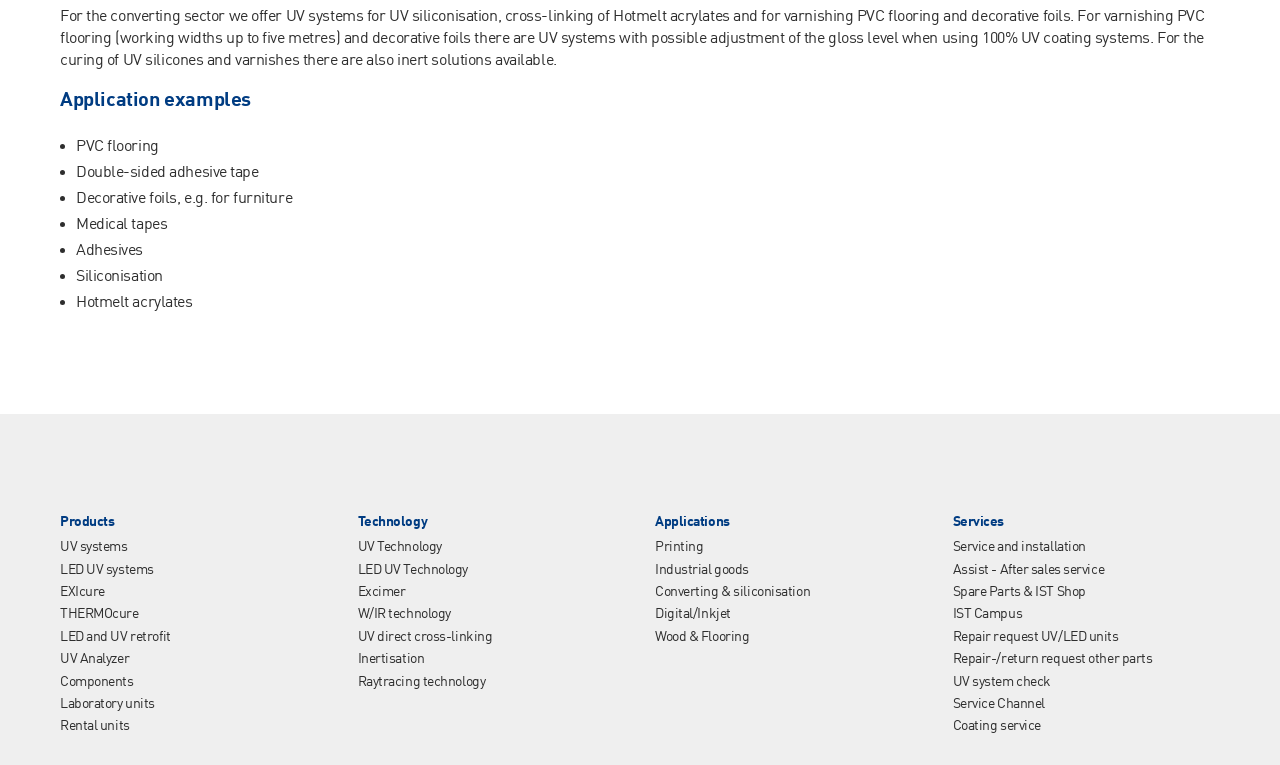Respond with a single word or short phrase to the following question: 
What is the category of 'Decorative foils, e.g. for furniture'?

Application example